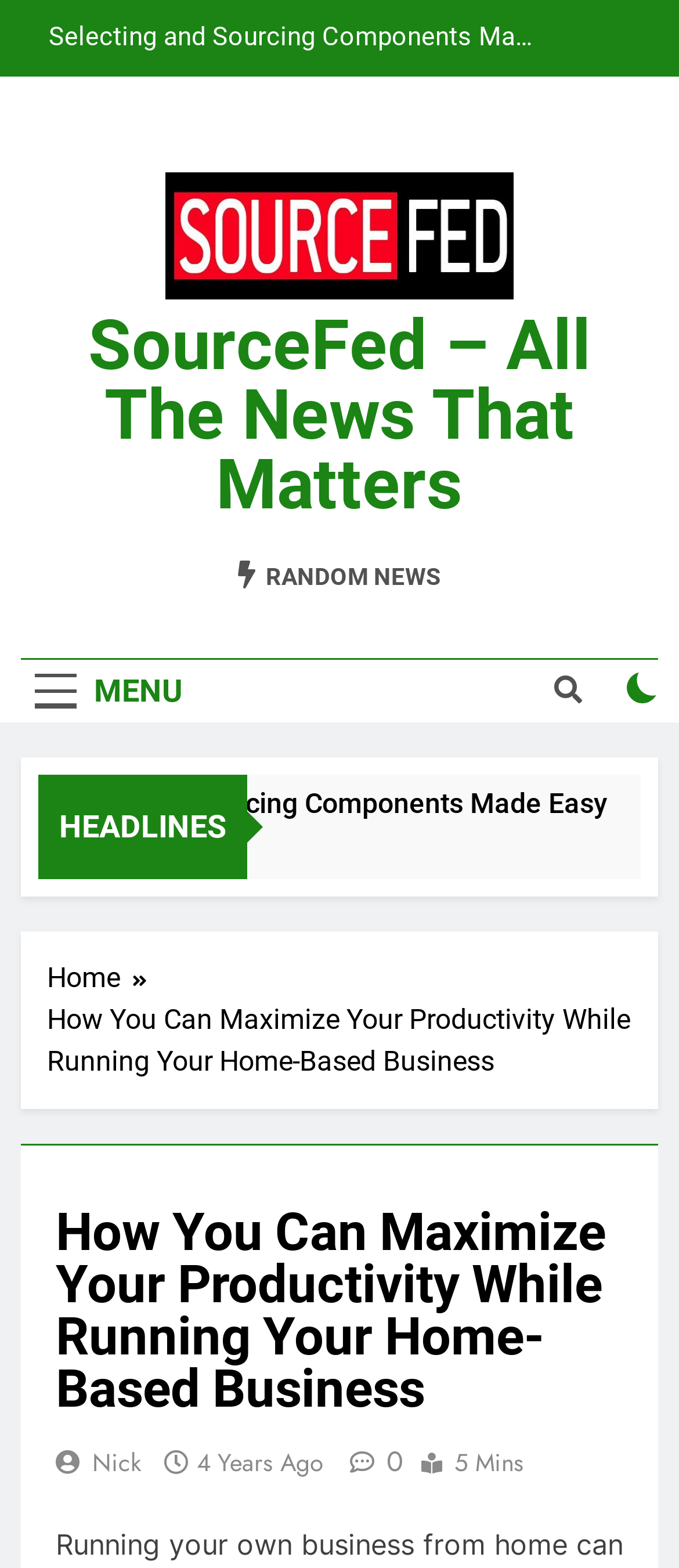Please reply to the following question using a single word or phrase: 
How long does it take to read the main article?

5 Mins